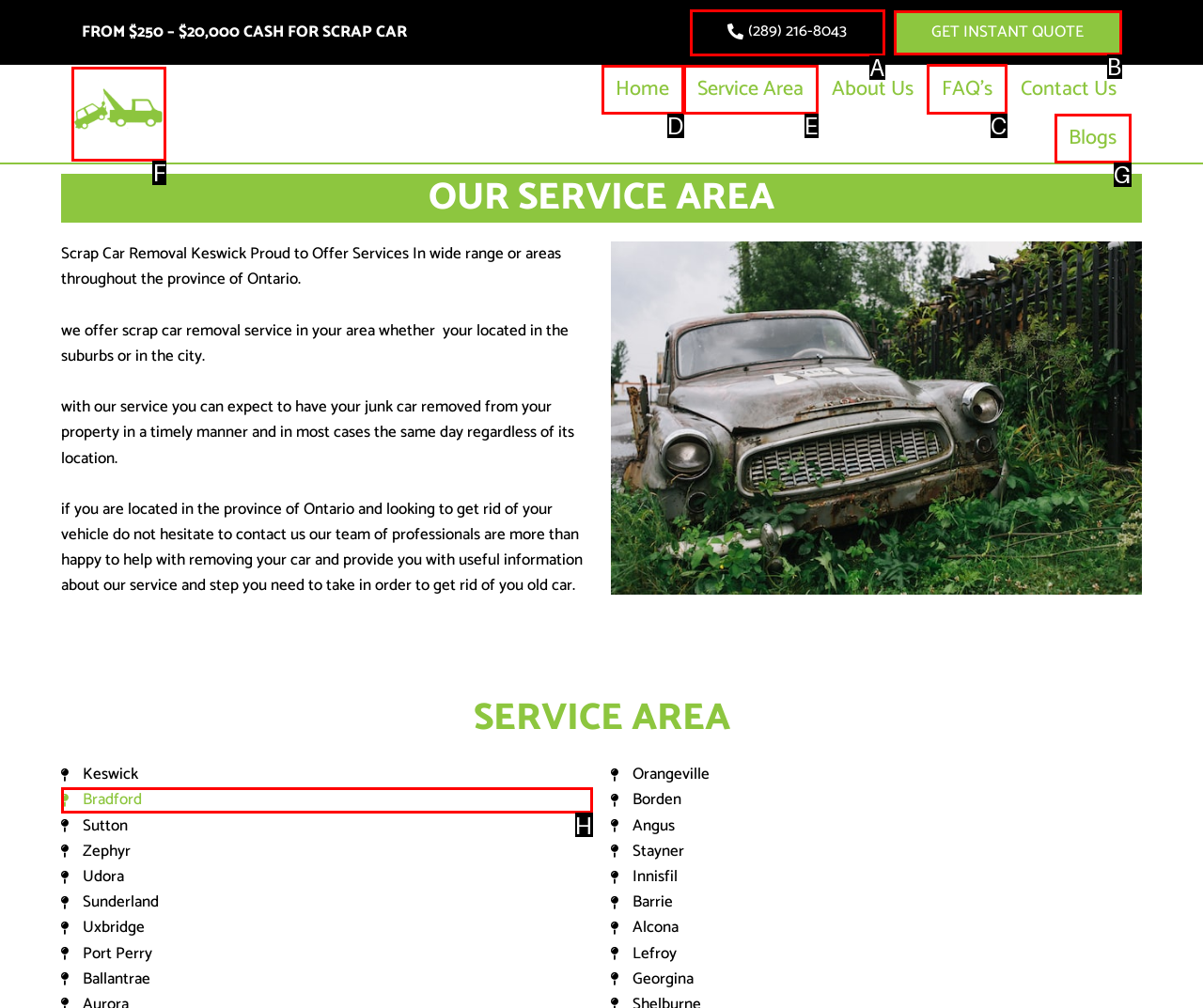Indicate which UI element needs to be clicked to fulfill the task: Check the 'FAQ’s' section
Answer with the letter of the chosen option from the available choices directly.

C